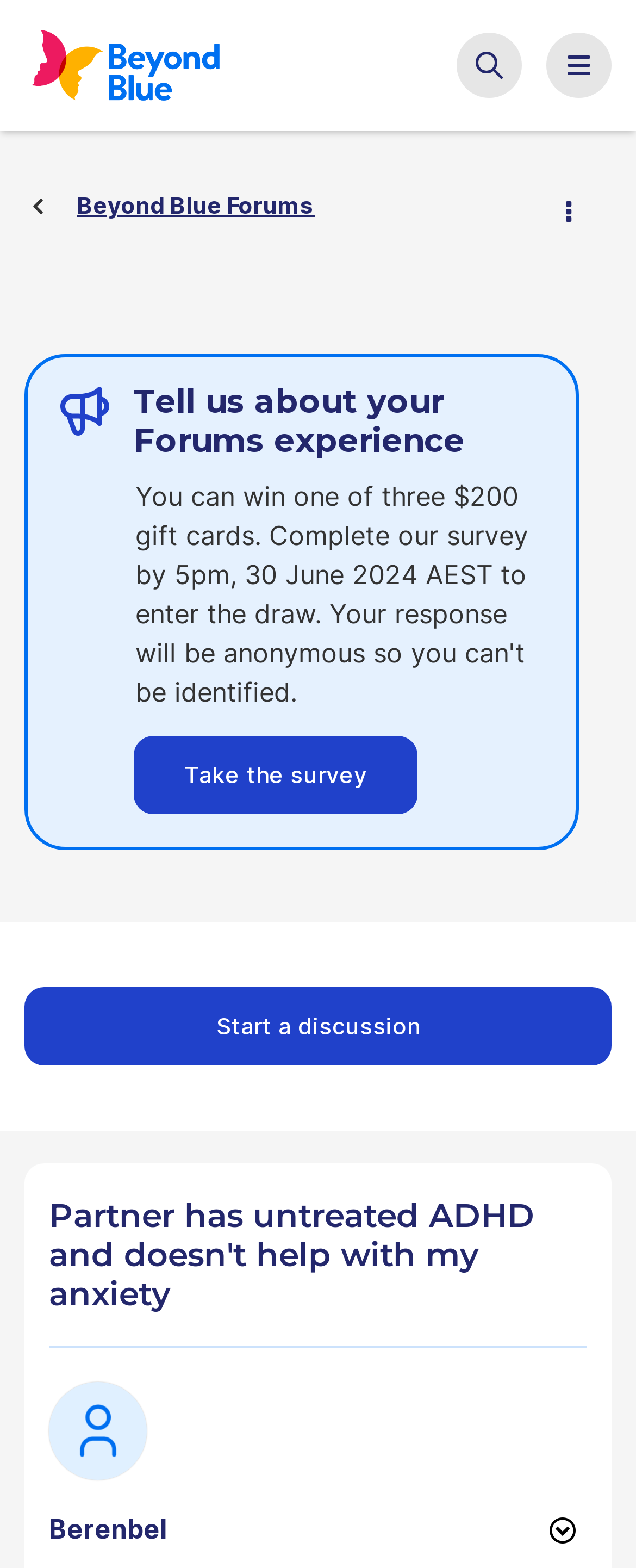Give a comprehensive overview of the webpage, including key elements.

This webpage appears to be a forum discussion page on the Beyond Blue website. At the top left, there is a link to the Beyond Blue website. Next to it, there is an image, and a button with no text. Below these elements, there is a navigation section with breadcrumbs, which includes a link to the Beyond Blue Forums. 

To the right of the navigation section, there is a button labeled "Options". Below the navigation section, there is a heading that spans almost the entire width of the page. 

On the left side of the page, there is an image of a Community Manager, and below it, there is a disabled generic element with a text "Tell us about your Forums experience". Next to this element, there is a link to take a survey. 

Further down on the left side, there is a link to start a discussion. The main content of the page is a discussion post titled "Partner has untreated ADHD and doesn't help with my anxiety", which is written by a user named Berenbel. Below the post title, there is an image of the user Berenbel. 

To the right of the post title, there is a link to view the profile of Berenbel. At the bottom right of the page, there is a button to show the post option menu.